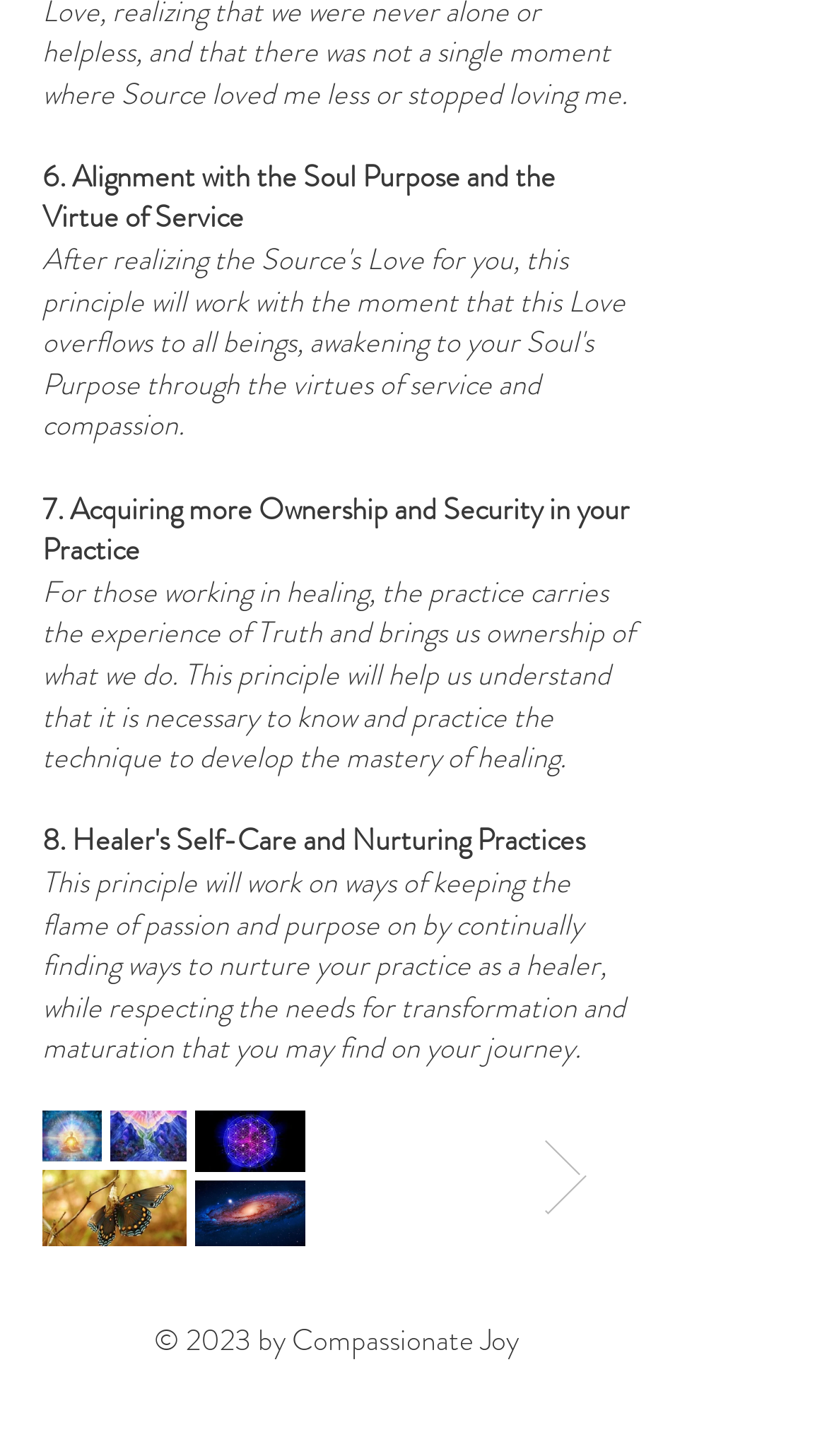Based on the image, please elaborate on the answer to the following question:
What is the text of the button that contains an image?

I looked at the button element that contains an image, which has the text 'Next Item'.